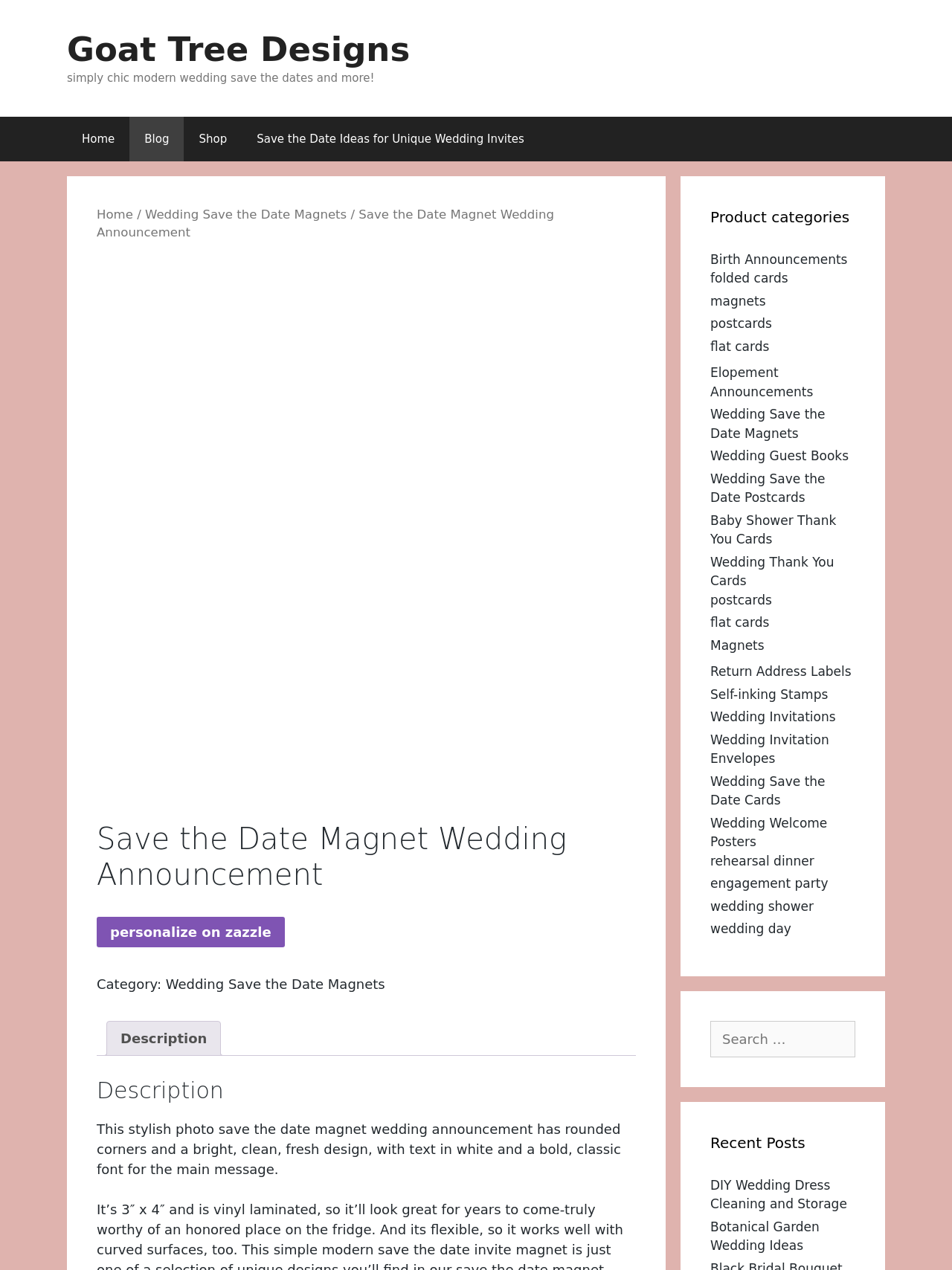Please identify the bounding box coordinates of the area that needs to be clicked to fulfill the following instruction: "View the 'Description' of the product."

[0.112, 0.804, 0.232, 0.831]